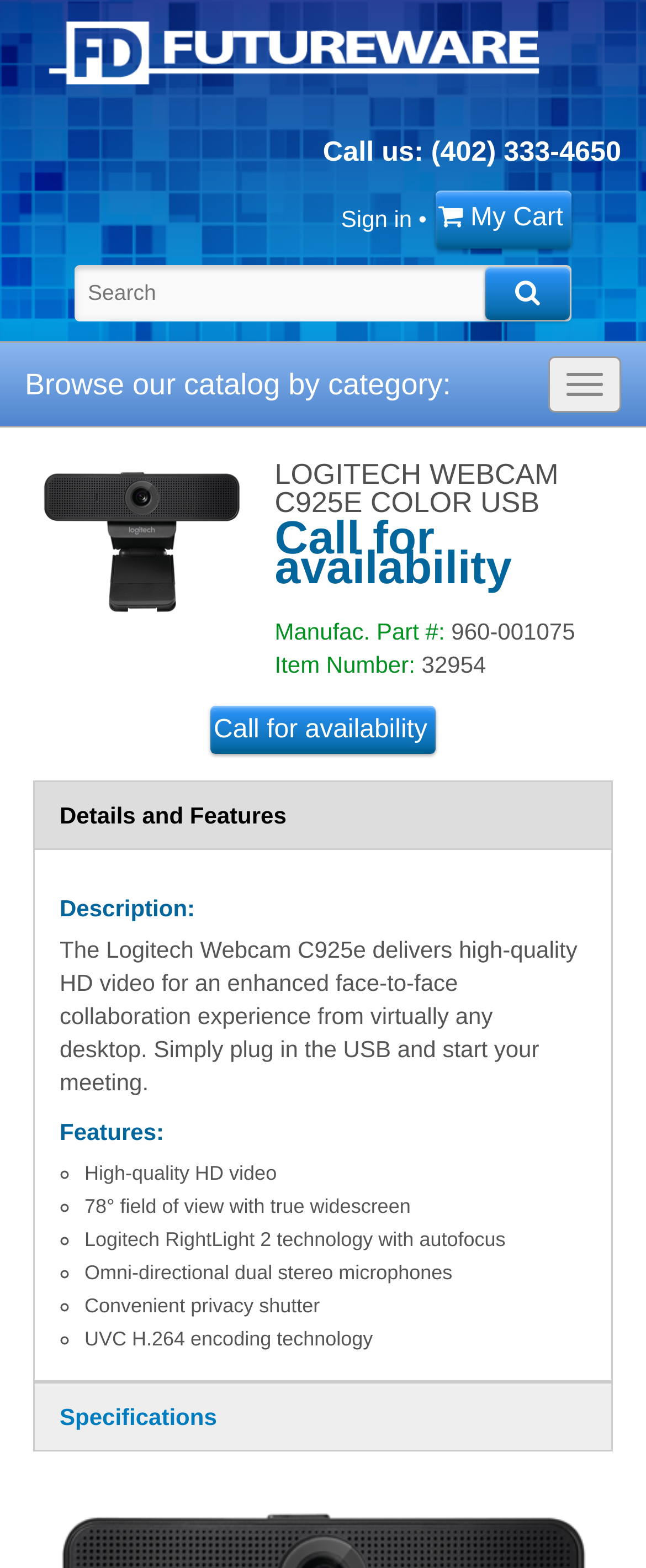What is the product name?
Provide a fully detailed and comprehensive answer to the question.

I found the product name by looking at the StaticText element with the text 'LOGITECH WEBCAM C925E COLOR USB' which is located at the top of the webpage, indicating that it is the main product being displayed.